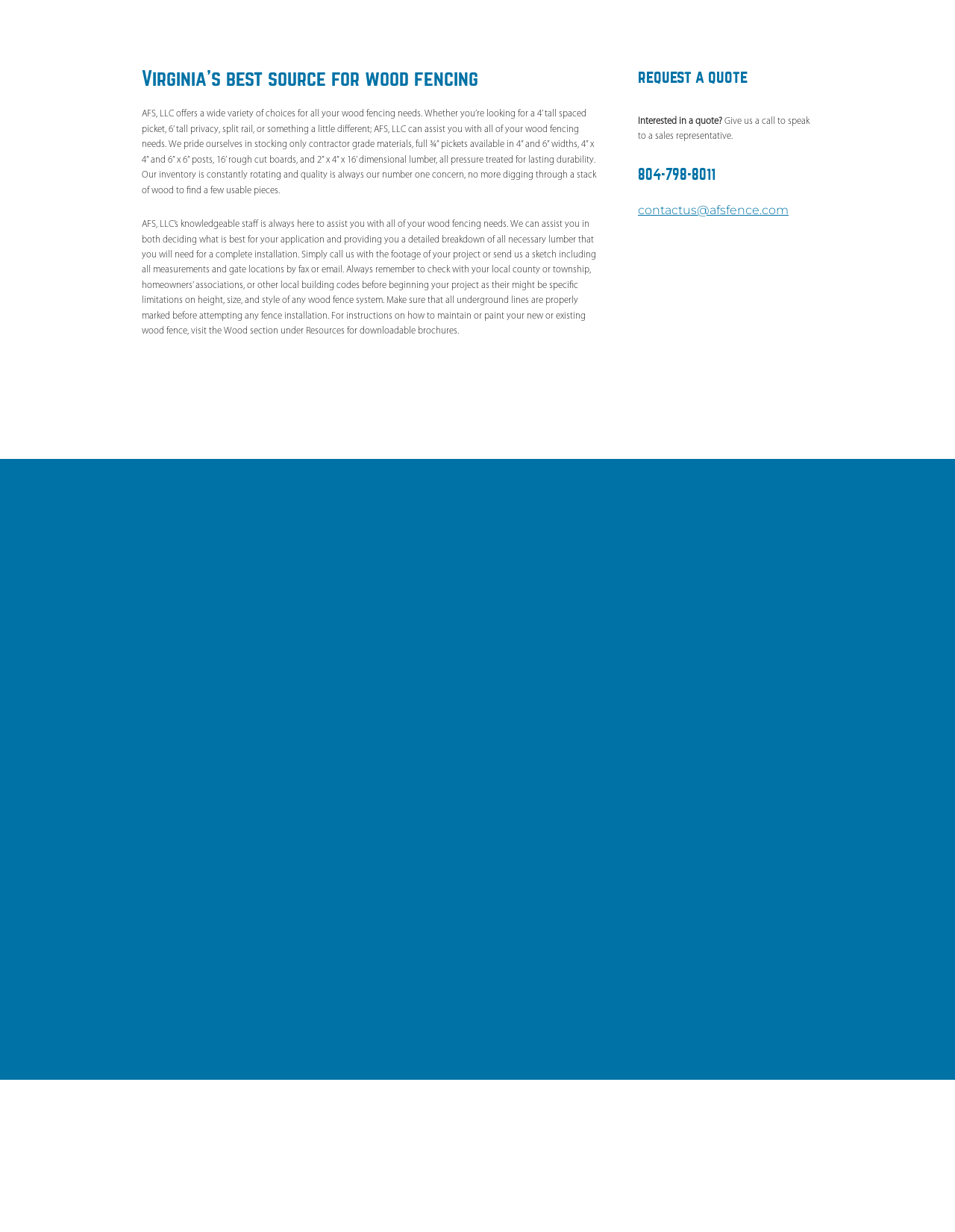Please provide the bounding box coordinates for the UI element as described: "Board Fence". The coordinates must be four floats between 0 and 1, represented as [left, top, right, bottom].

[0.632, 0.031, 0.672, 0.064]